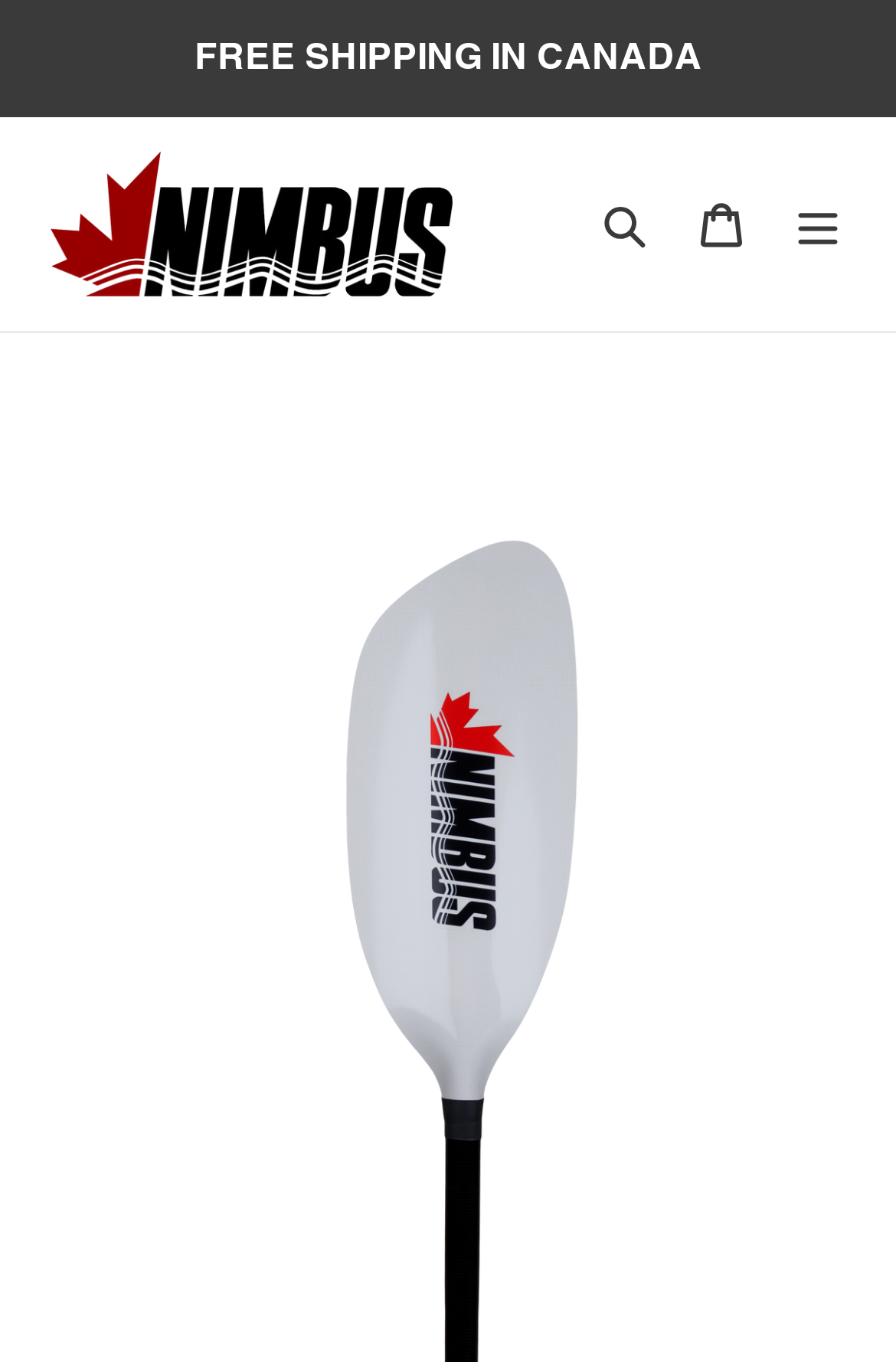From the webpage screenshot, predict the bounding box coordinates (top-left x, top-left y, bottom-right x, bottom-right y) for the UI element described here: parent_node: Search aria-label="Menu"

[0.859, 0.128, 0.967, 0.2]